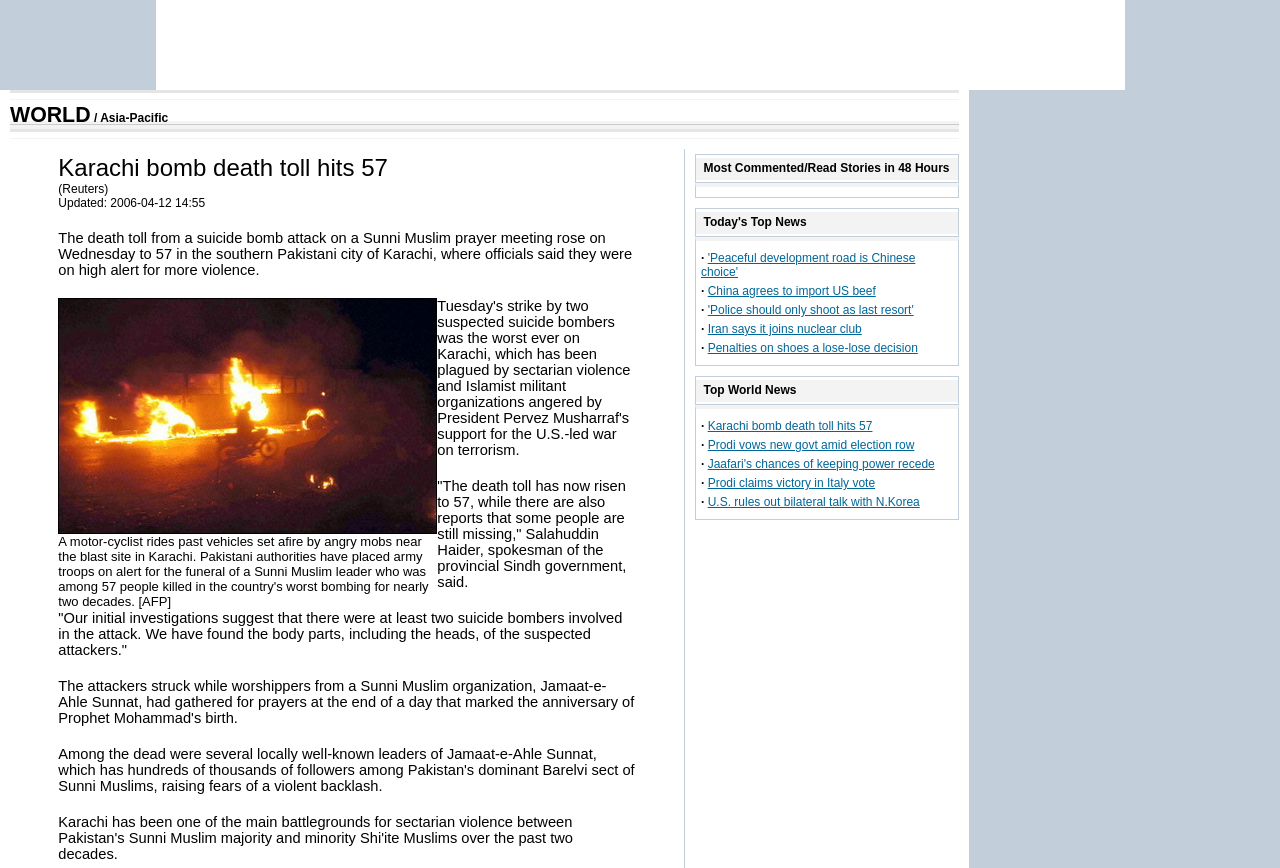What is the category of the news article? Analyze the screenshot and reply with just one word or a short phrase.

World / Asia-Pacific